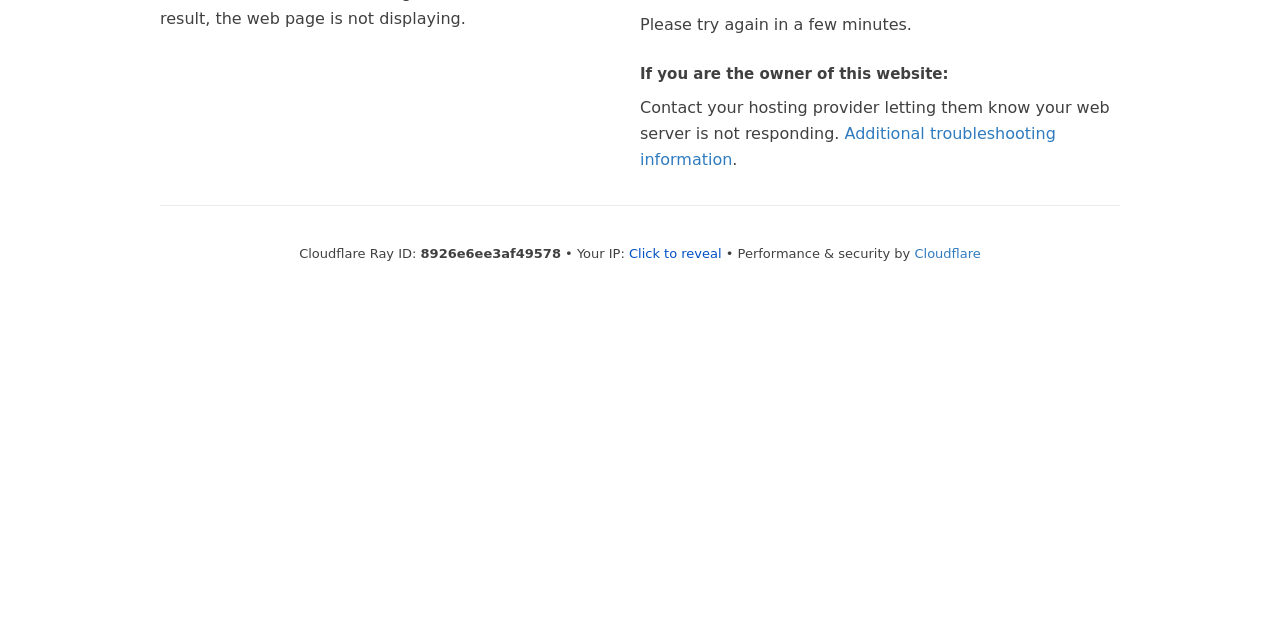Locate the bounding box of the user interface element based on this description: "Additional troubleshooting information".

[0.5, 0.193, 0.825, 0.263]